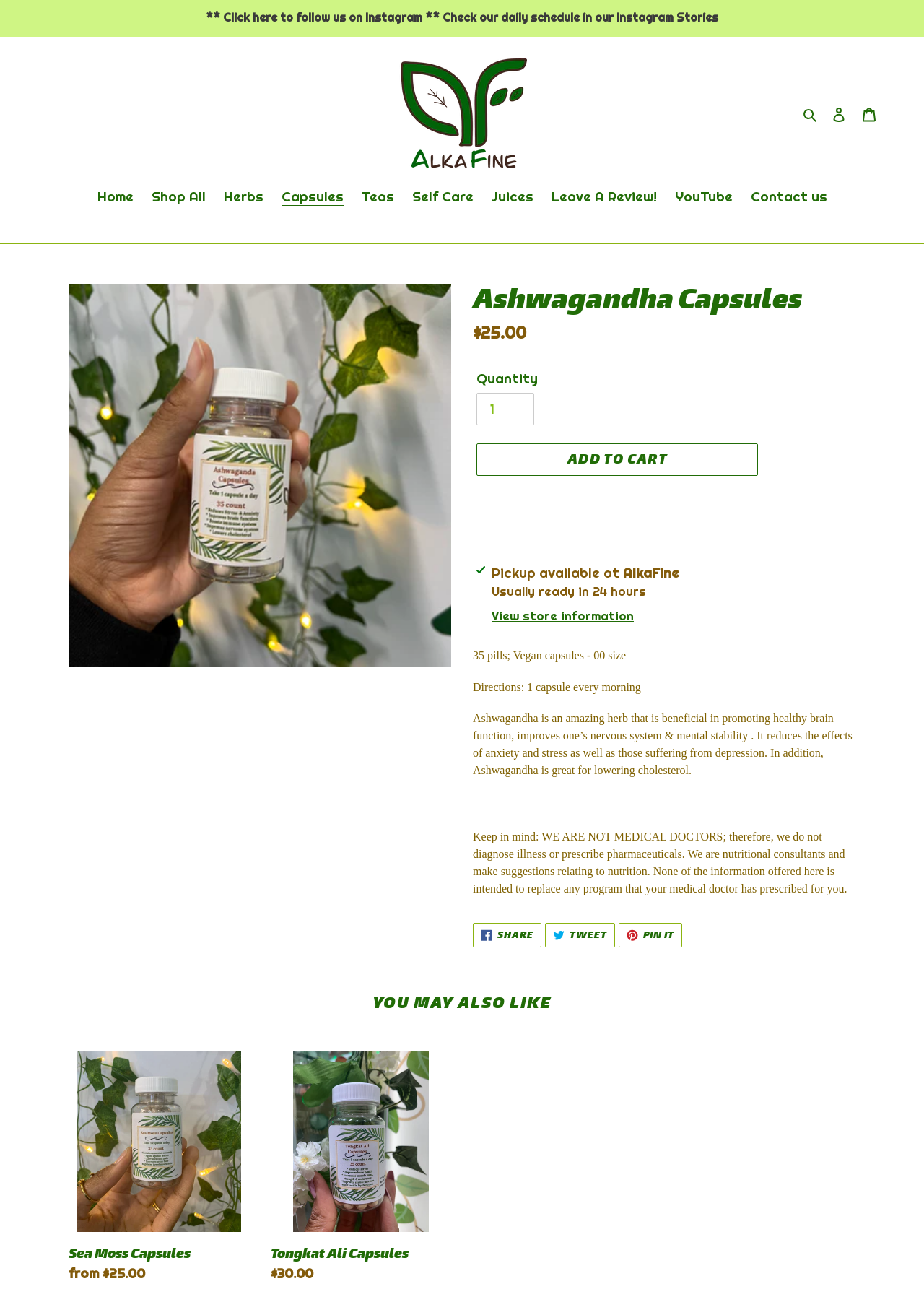Please specify the bounding box coordinates of the area that should be clicked to accomplish the following instruction: "Click the 'Share on Facebook' link". The coordinates should consist of four float numbers between 0 and 1, i.e., [left, top, right, bottom].

[0.512, 0.709, 0.586, 0.727]